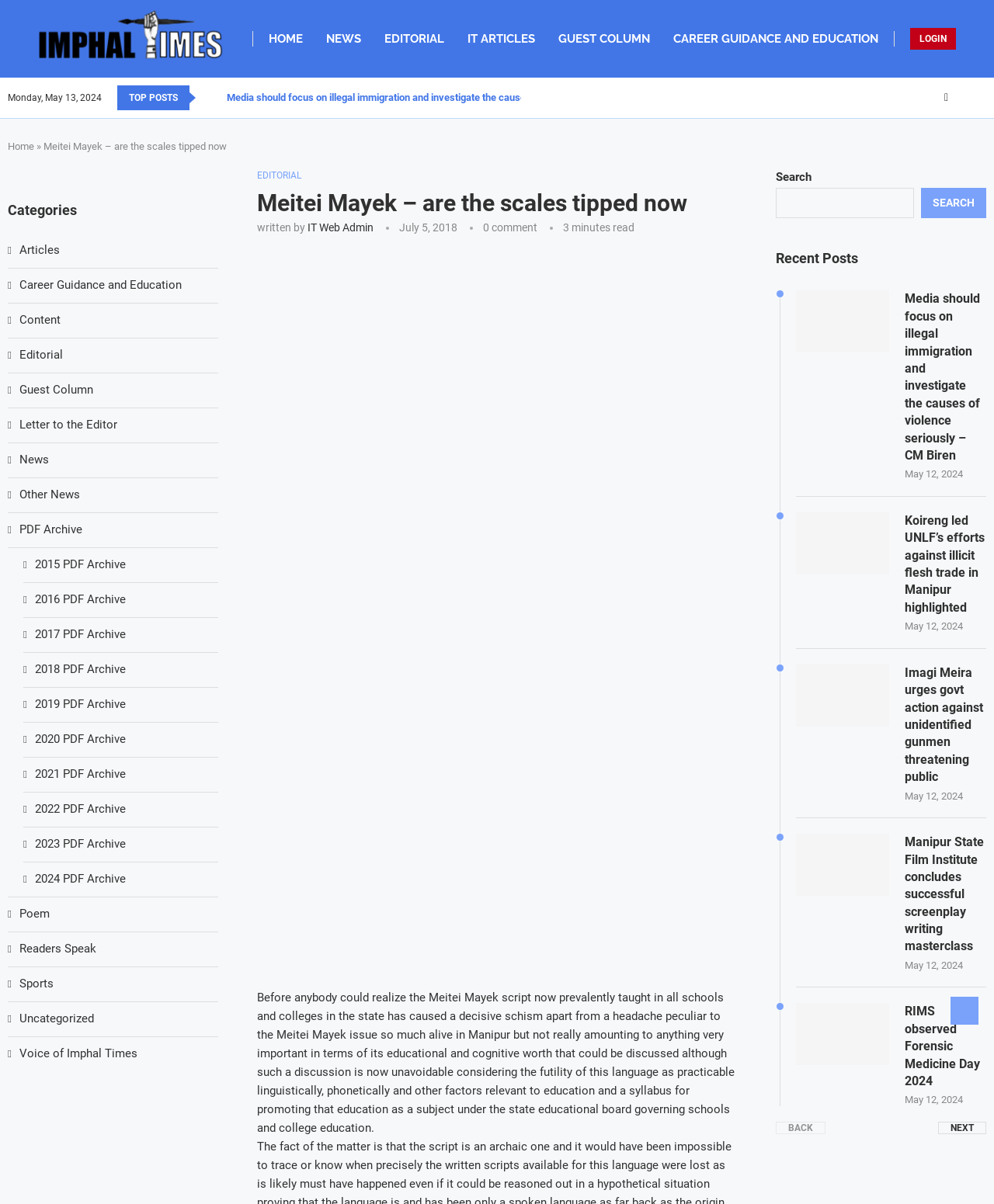Given the element description: "nexus s credit", predict the bounding box coordinates of this UI element. The coordinates must be four float numbers between 0 and 1, given as [left, top, right, bottom].

None